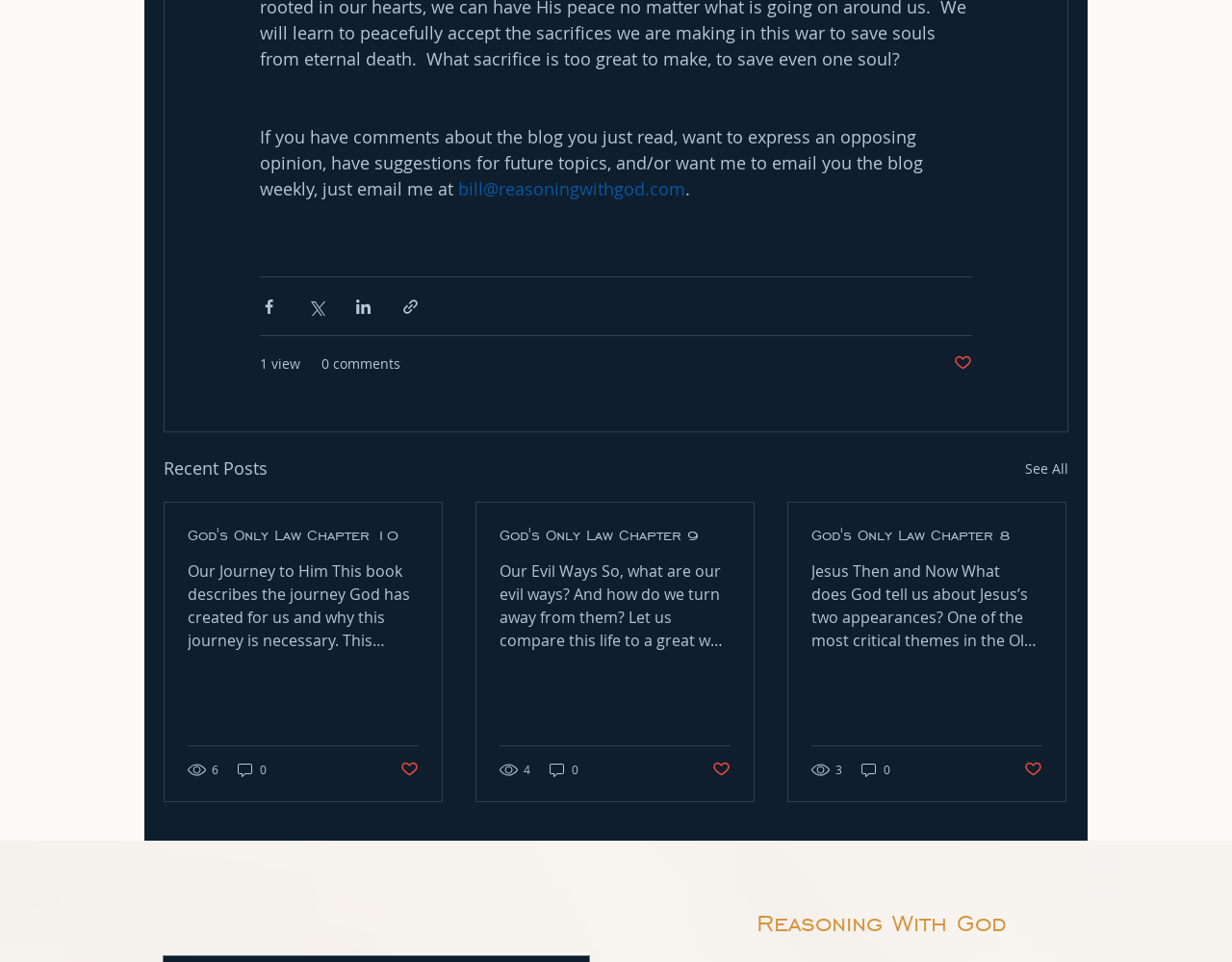Respond to the following question with a brief word or phrase:
How many comments does the article 'God's Only Law Chapter 9' have?

0 comments